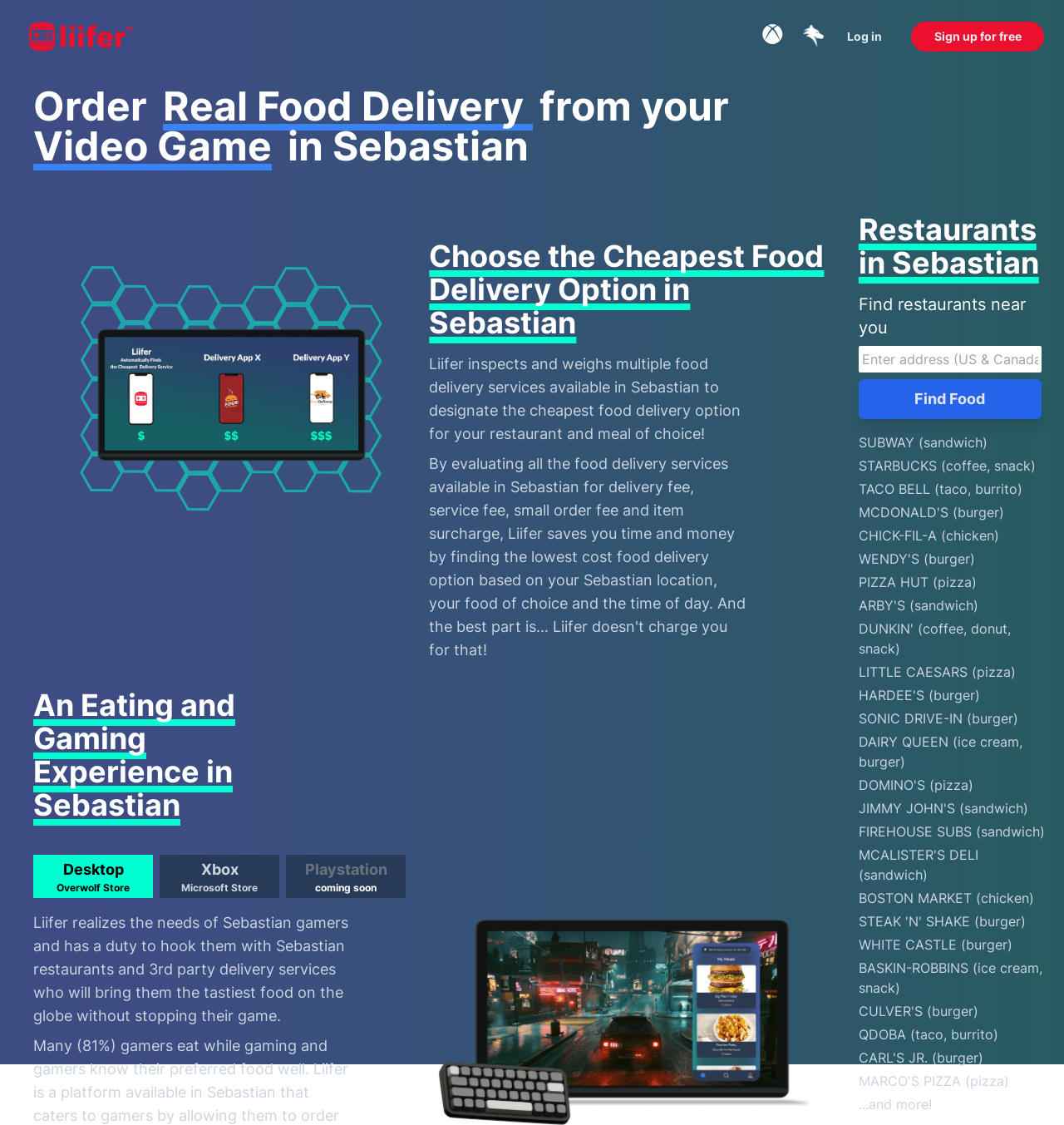Refer to the image and offer a detailed explanation in response to the question: How many restaurants are listed on this webpage?

By counting the number of StaticText elements with restaurant names, I found that there are 14 restaurants listed on this webpage, including SUBWAY, STARBUCKS, TACO BELL, and others.